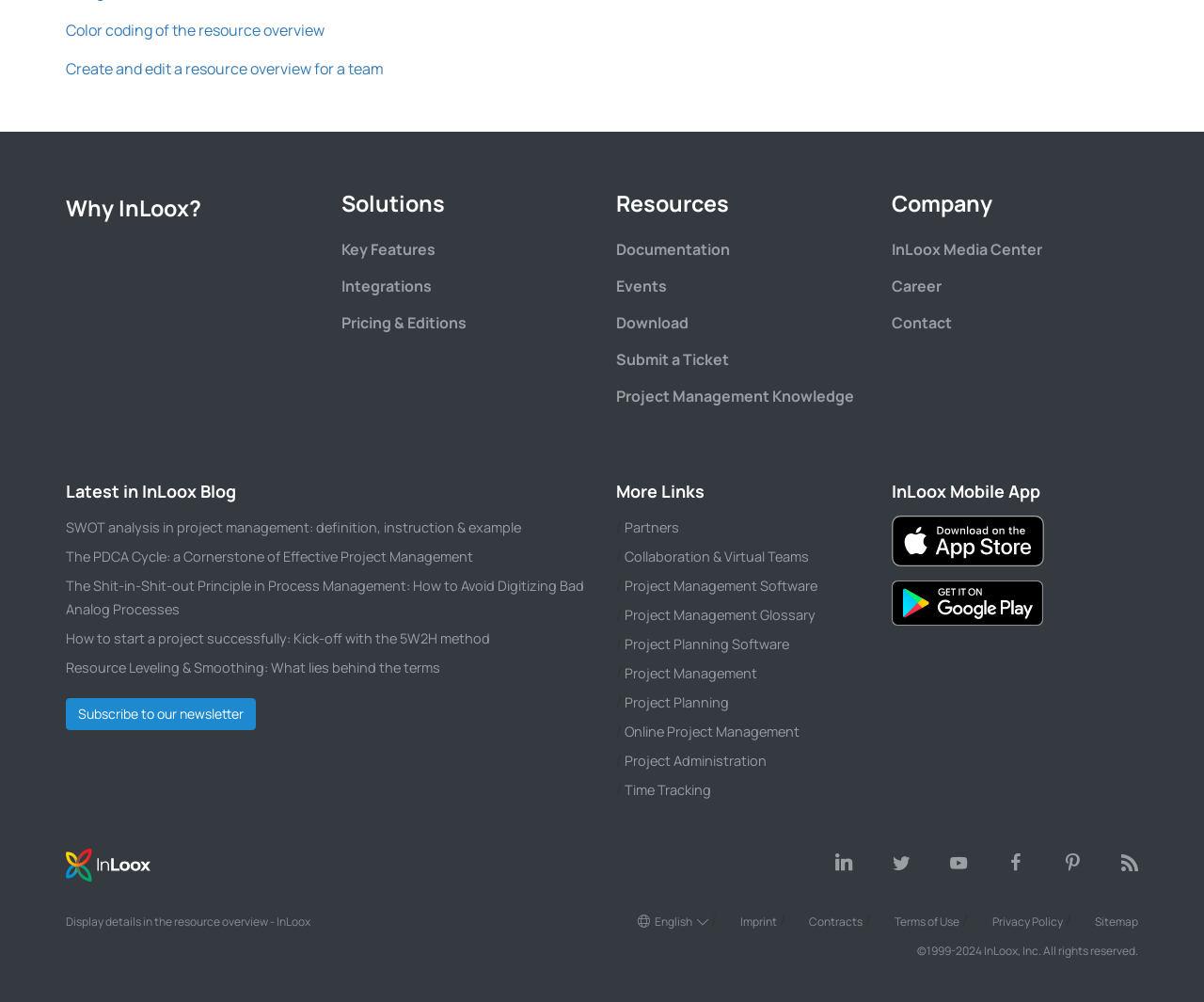Show the bounding box coordinates of the region that should be clicked to follow the instruction: "Click on the Offbeat Places link."

None